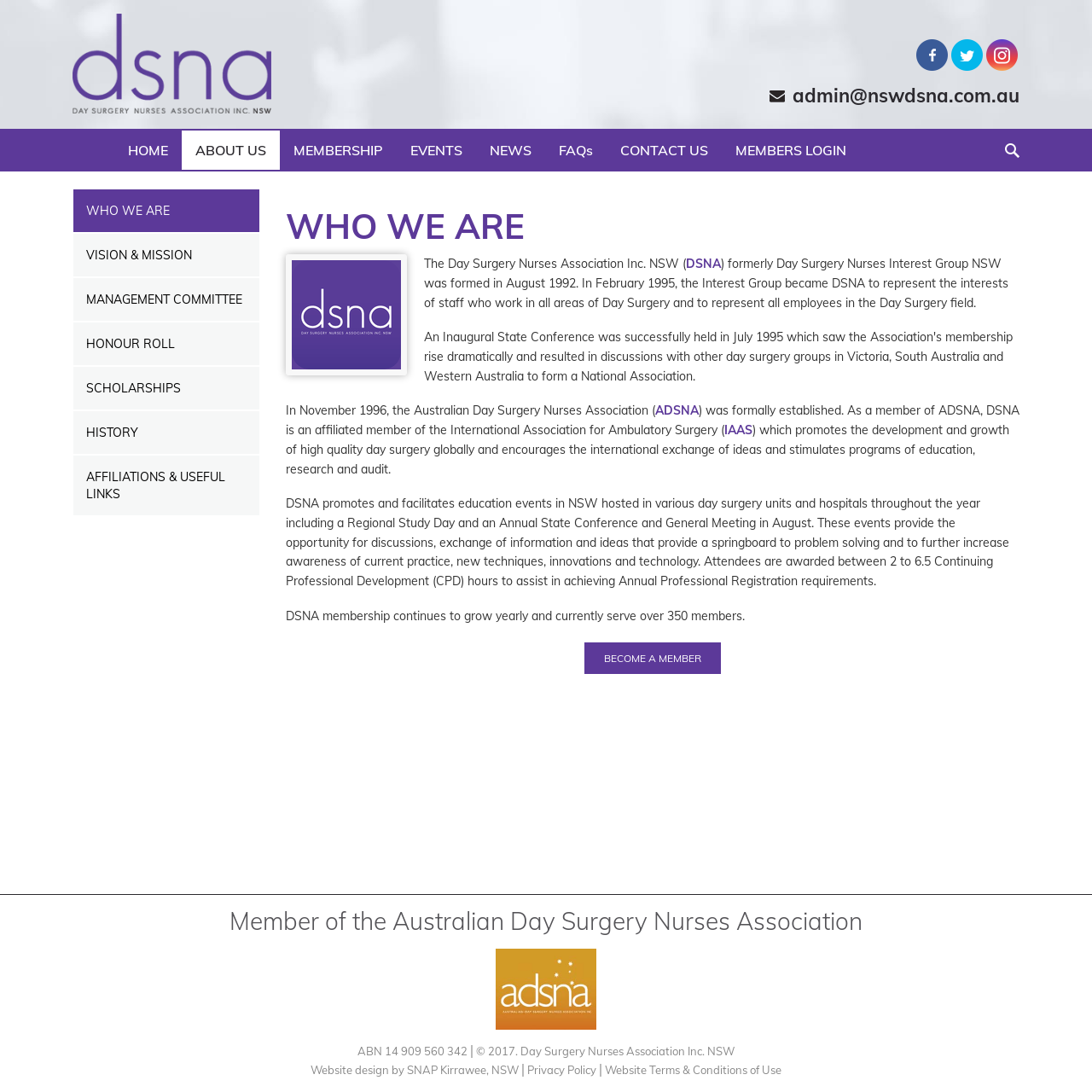Given the webpage screenshot and the description, determine the bounding box coordinates (top-left x, top-left y, bottom-right x, bottom-right y) that define the location of the UI element matching this description: AFFILIATIONS & USEFUL LINKS

[0.066, 0.417, 0.238, 0.473]